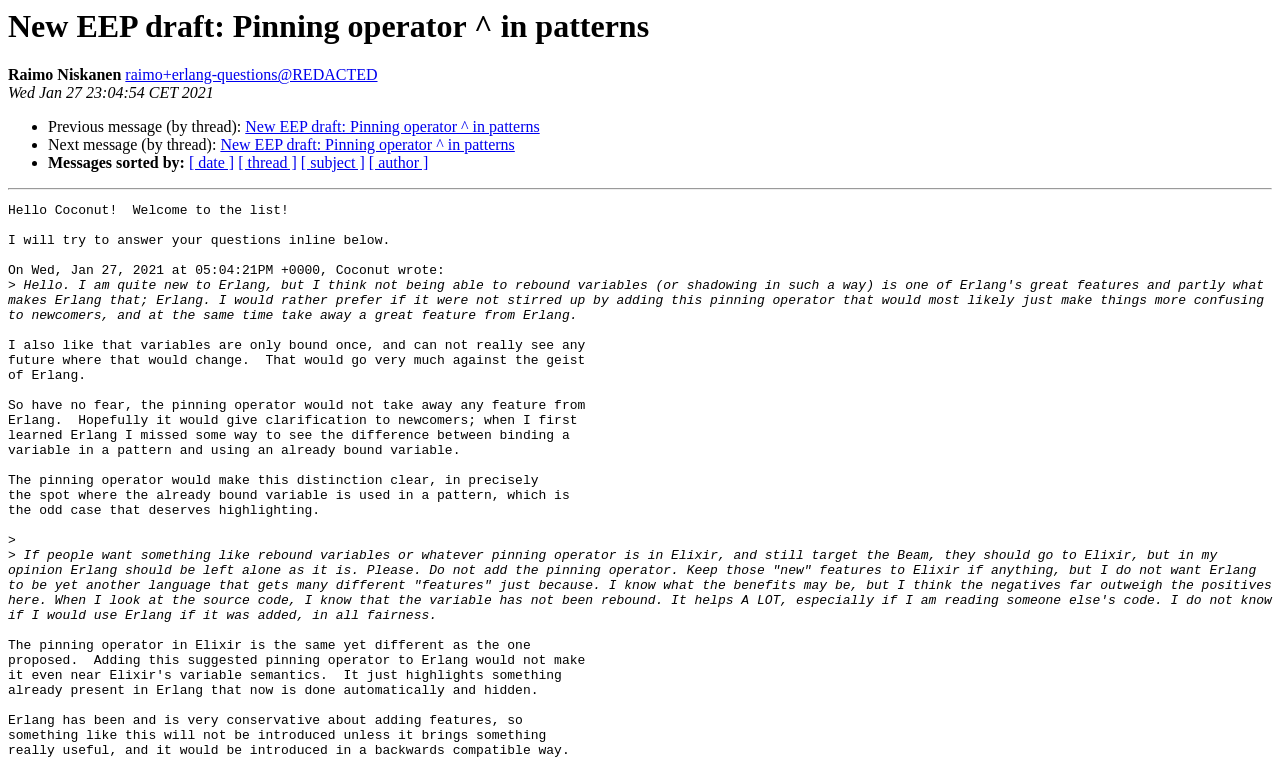Give a one-word or short phrase answer to this question: 
How many links are there in the message?

7